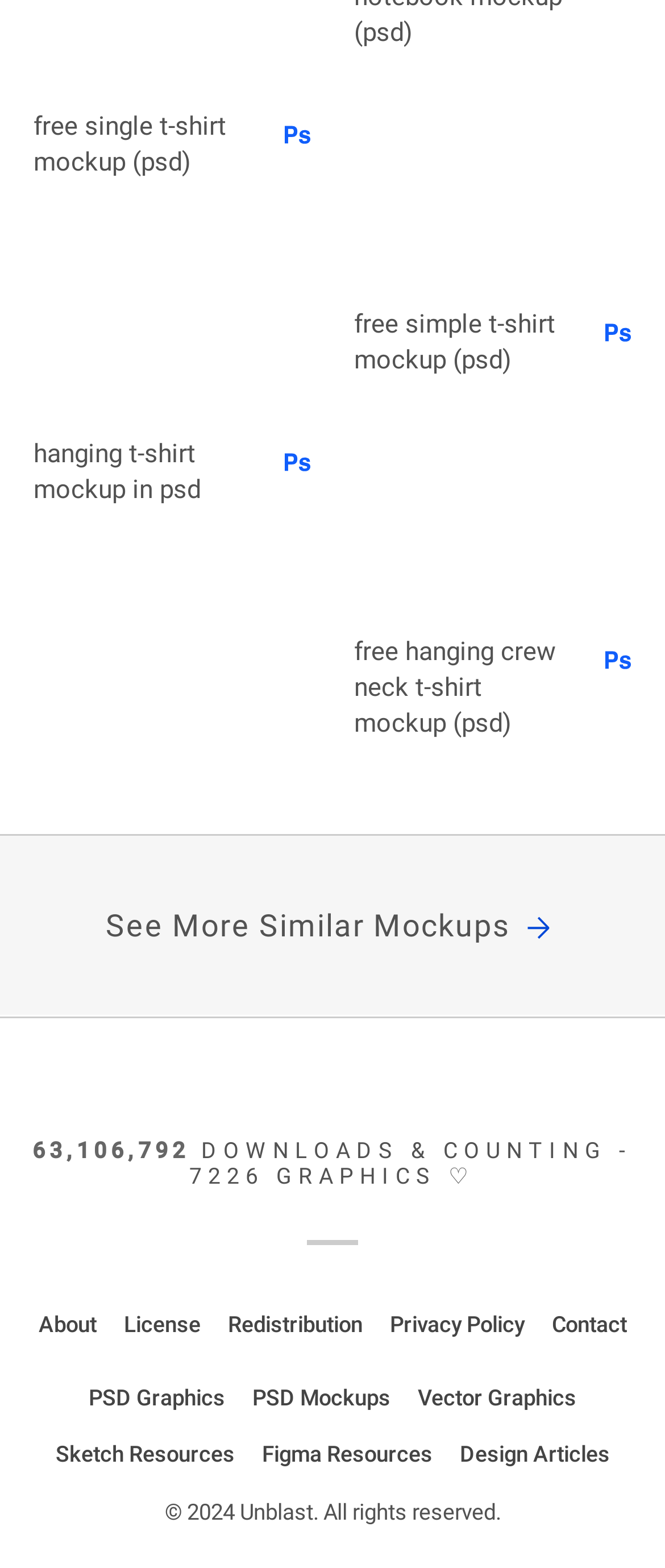Predict the bounding box coordinates of the area that should be clicked to accomplish the following instruction: "check about page". The bounding box coordinates should consist of four float numbers between 0 and 1, i.e., [left, top, right, bottom].

[0.058, 0.837, 0.145, 0.861]